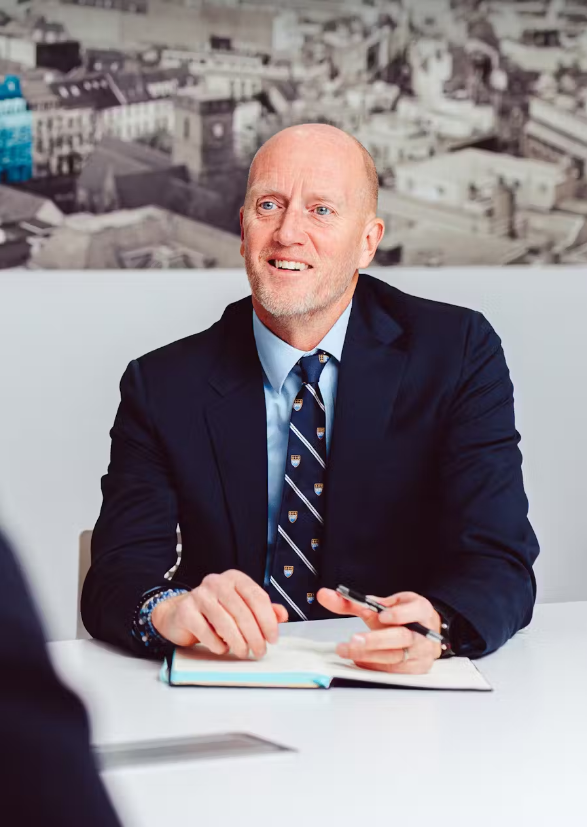Provide a comprehensive description of the image.

The image features a professional man seated at a conference table, exuding a warm and approachable demeanor. He is dressed in a dark suit, complemented by a light blue shirt and a patterned tie, suggesting a formal business setting. In front of him lies an open notebook, which he is resting his hands on, while he holds a pen in his right hand. His expression is friendly, and he seems engaged in conversation, possibly discussing important matters related to his role as a director and principal at Bond Trust. The soft lighting accentuates his features, and the blurred backdrop hints at an urban landscape, adding context to his professional environment.